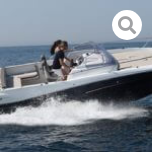Describe the scene in the image with detailed observations.

The image showcases the Jeanneau Cap Camarat 7.5, a sleek and stylish powerboat designed for both performance and comfort. In the foreground, a woman is actively steering the boat, highlighting its user-friendly helm and dynamic handling in the open water. The boat is cutting through the waves, creating a spray of water that emphasizes its agility and speed. The well-crafted exterior features a modern design, with ample sunbathing space, a practical cockpit layout, and an elegant profile, making it ideal for leisure outings. Perfect for gatherings of up to 7 passengers, this vessel promises a relaxing day on the water, whether for island hopping, enjoying the sun, or exploring beautiful coastlines.